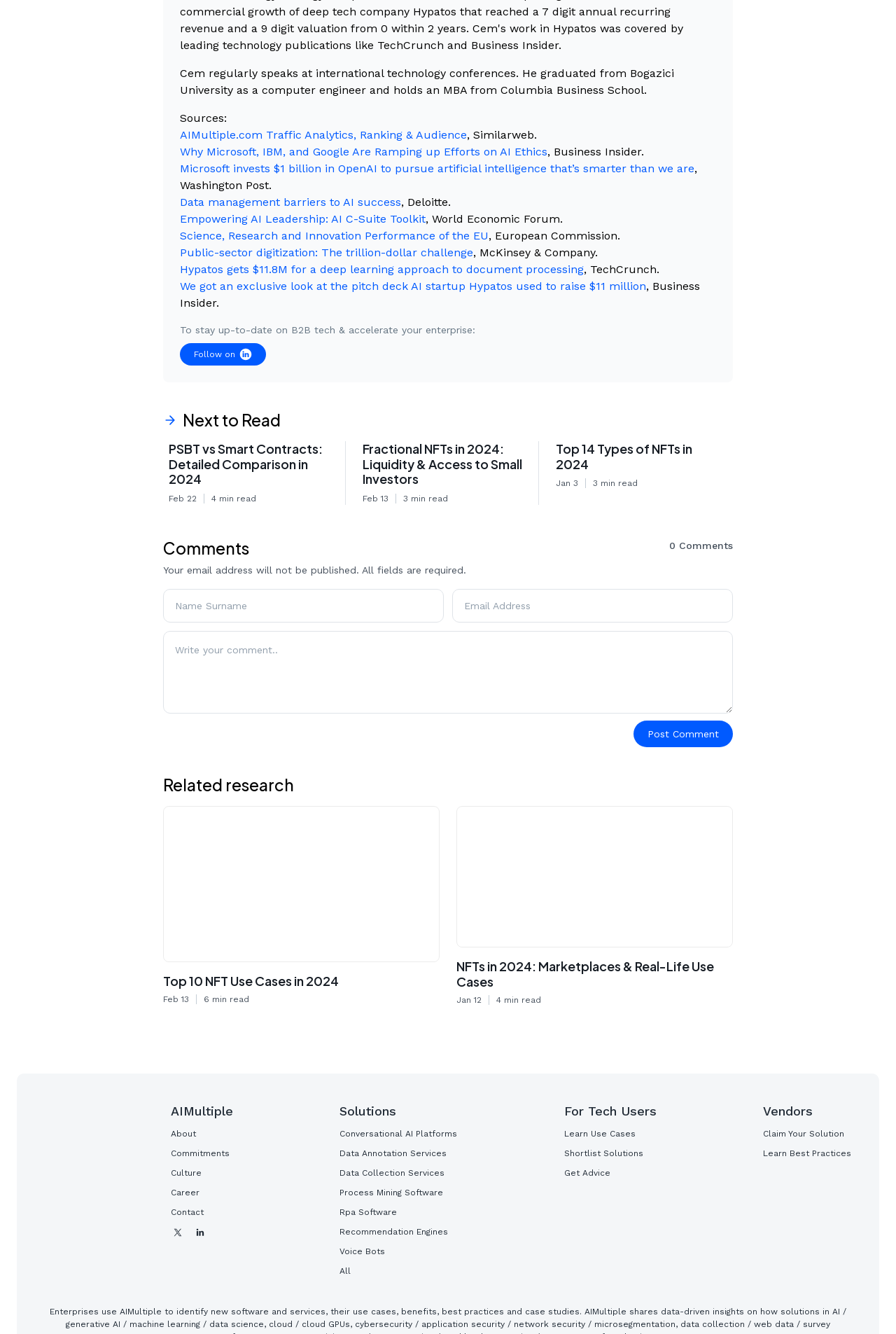Pinpoint the bounding box coordinates of the element that must be clicked to accomplish the following instruction: "Go to About page". The coordinates should be in the format of four float numbers between 0 and 1, i.e., [left, top, right, bottom].

[0.191, 0.845, 0.26, 0.854]